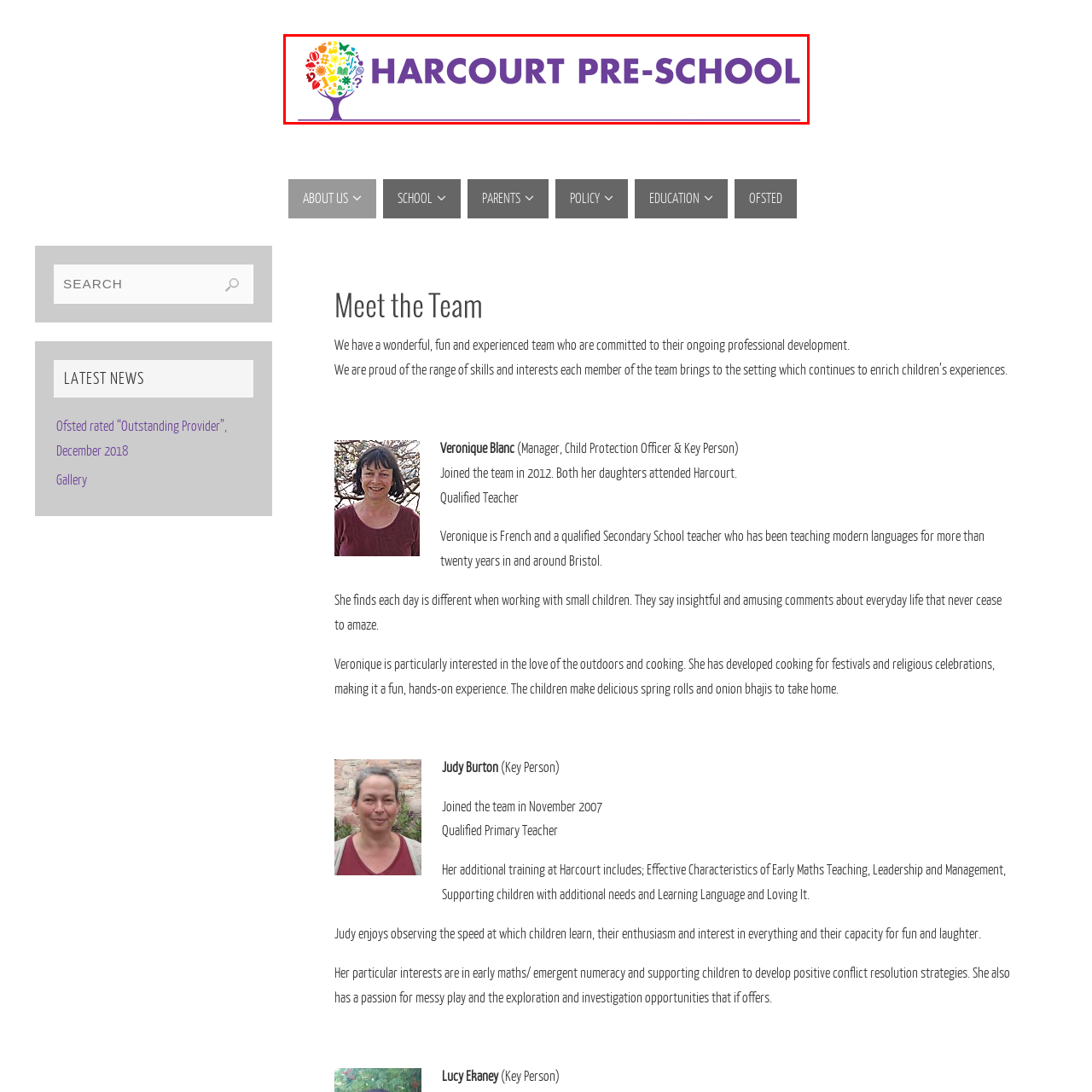Inspect the image outlined by the red box and answer the question using a single word or phrase:
What is the primary goal of Harcourt Pre-School?

Fostering growth and development